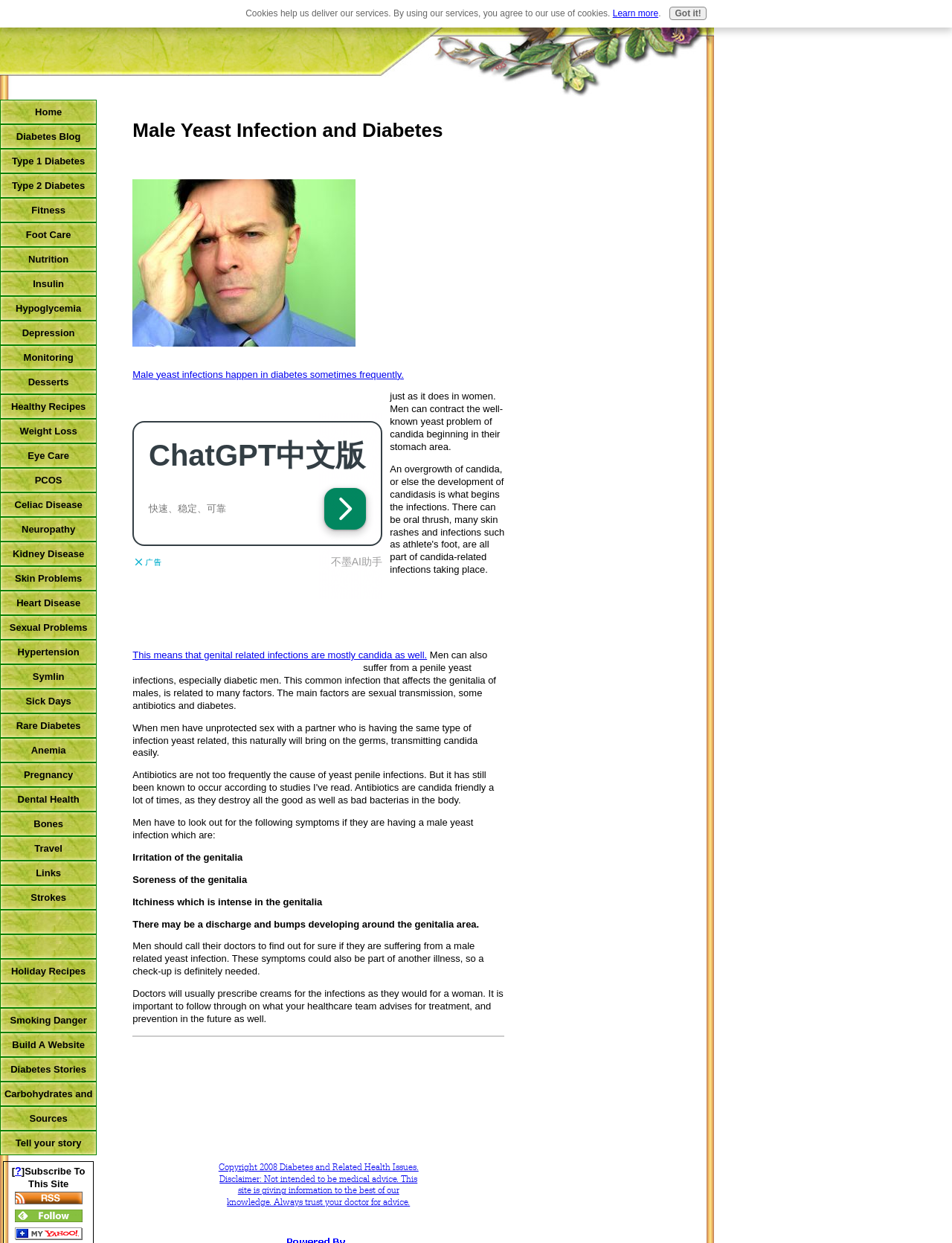Please find and report the bounding box coordinates of the element to click in order to perform the following action: "Click the 'Male yeast infections happen in diabetes sometimes frequently.' link". The coordinates should be expressed as four float numbers between 0 and 1, in the format [left, top, right, bottom].

[0.139, 0.297, 0.424, 0.306]